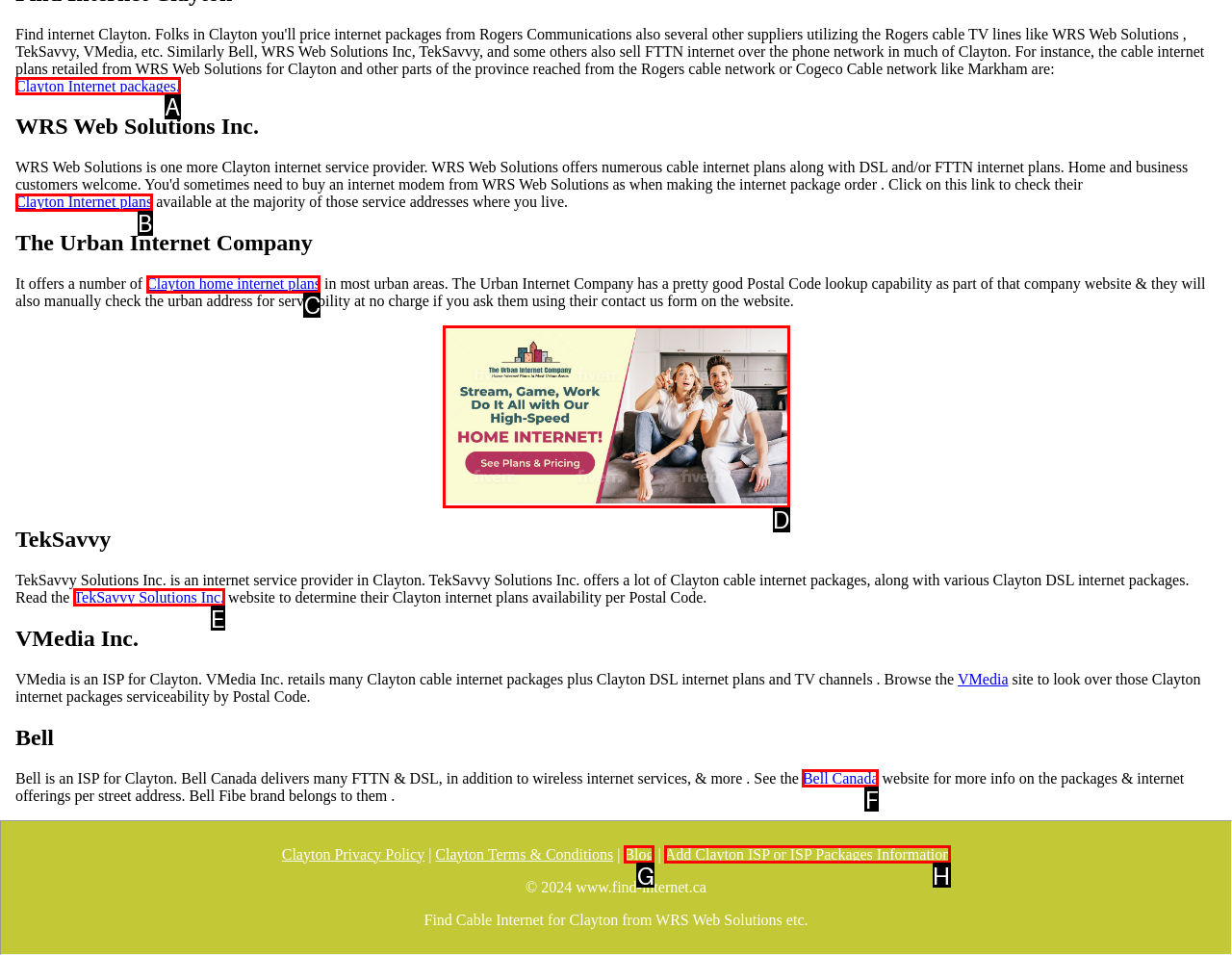Given the description: Blog, select the HTML element that best matches it. Reply with the letter of your chosen option.

G